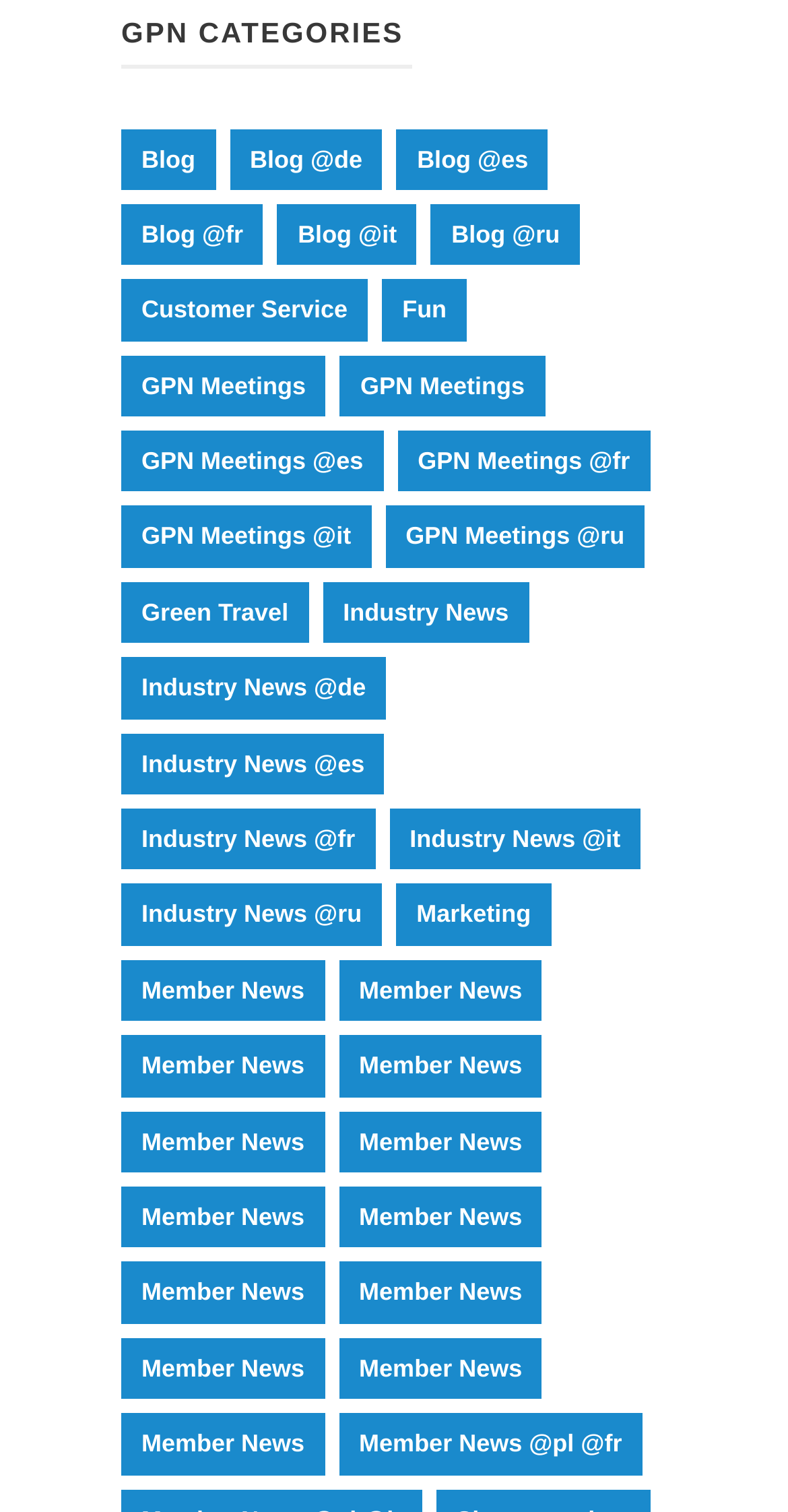Provide your answer in one word or a succinct phrase for the question: 
How many categories are listed on the webpage?

11